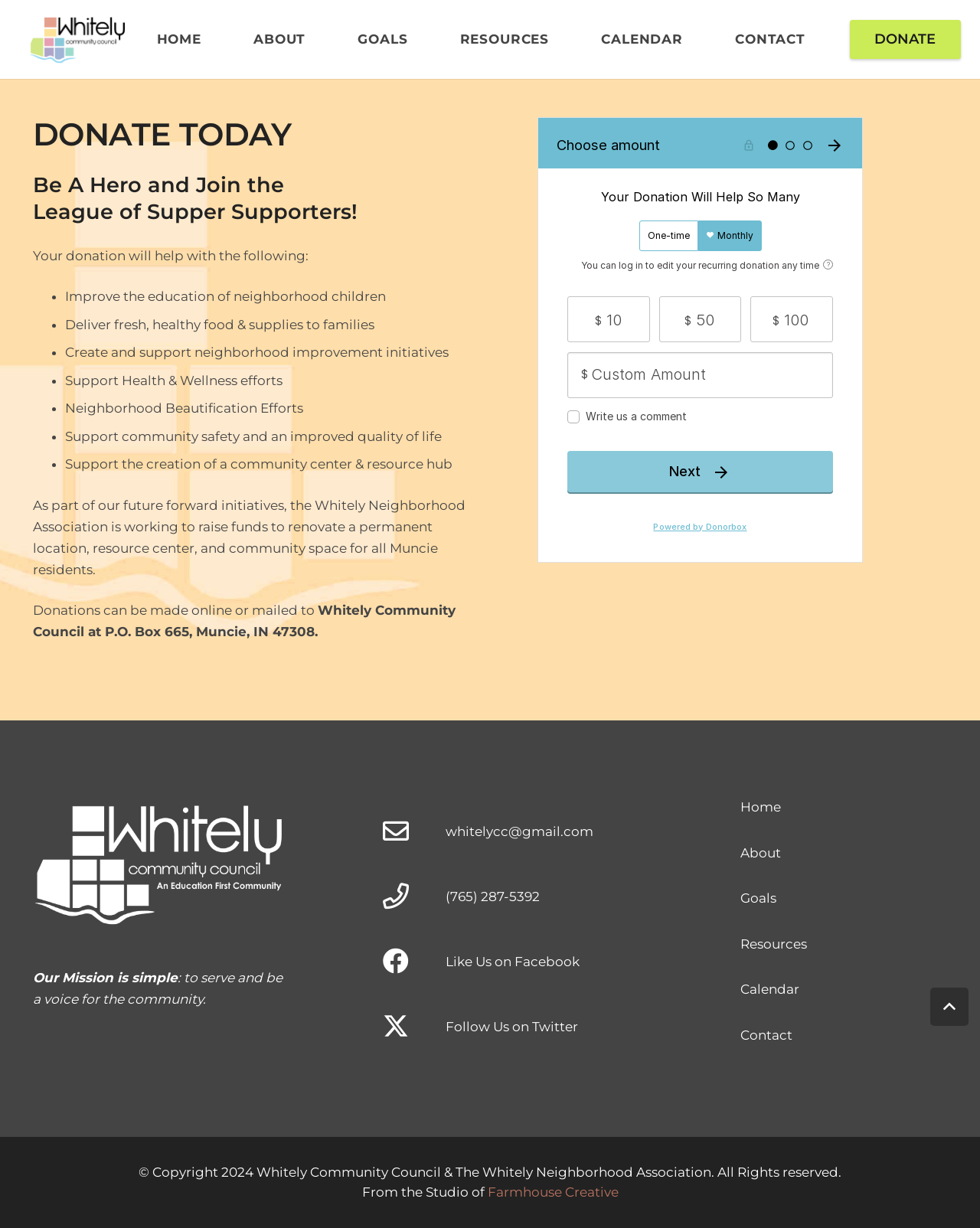What is the main goal of the Whitely Neighborhood Association?
Answer the question in as much detail as possible.

According to the webpage, the mission of the Whitely Neighborhood Association is 'to serve and be a voice for the community', indicating that their primary goal is to support and benefit the local community.